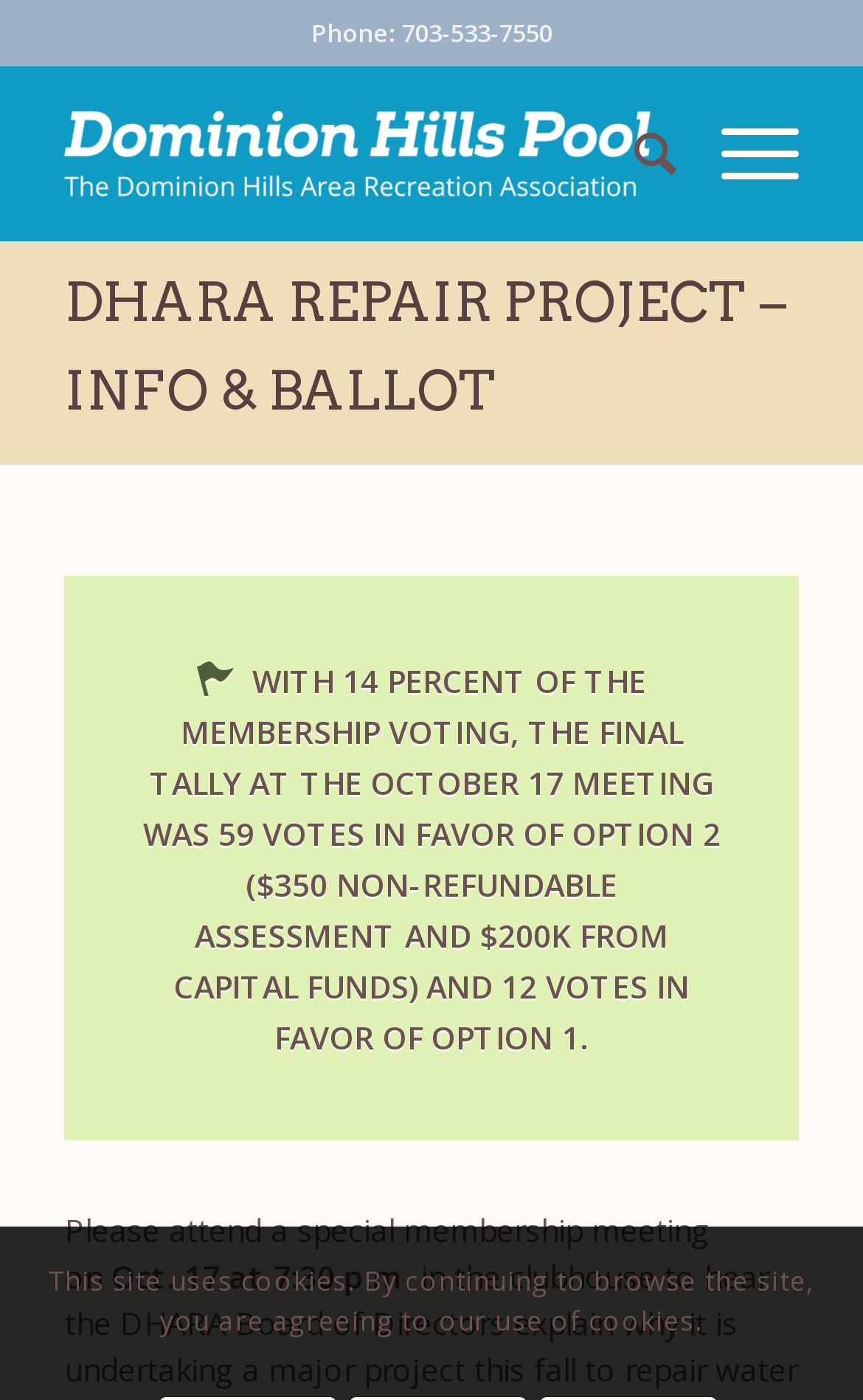Give a one-word or phrase response to the following question: What is the name of the pool?

Dominion Hills Pool